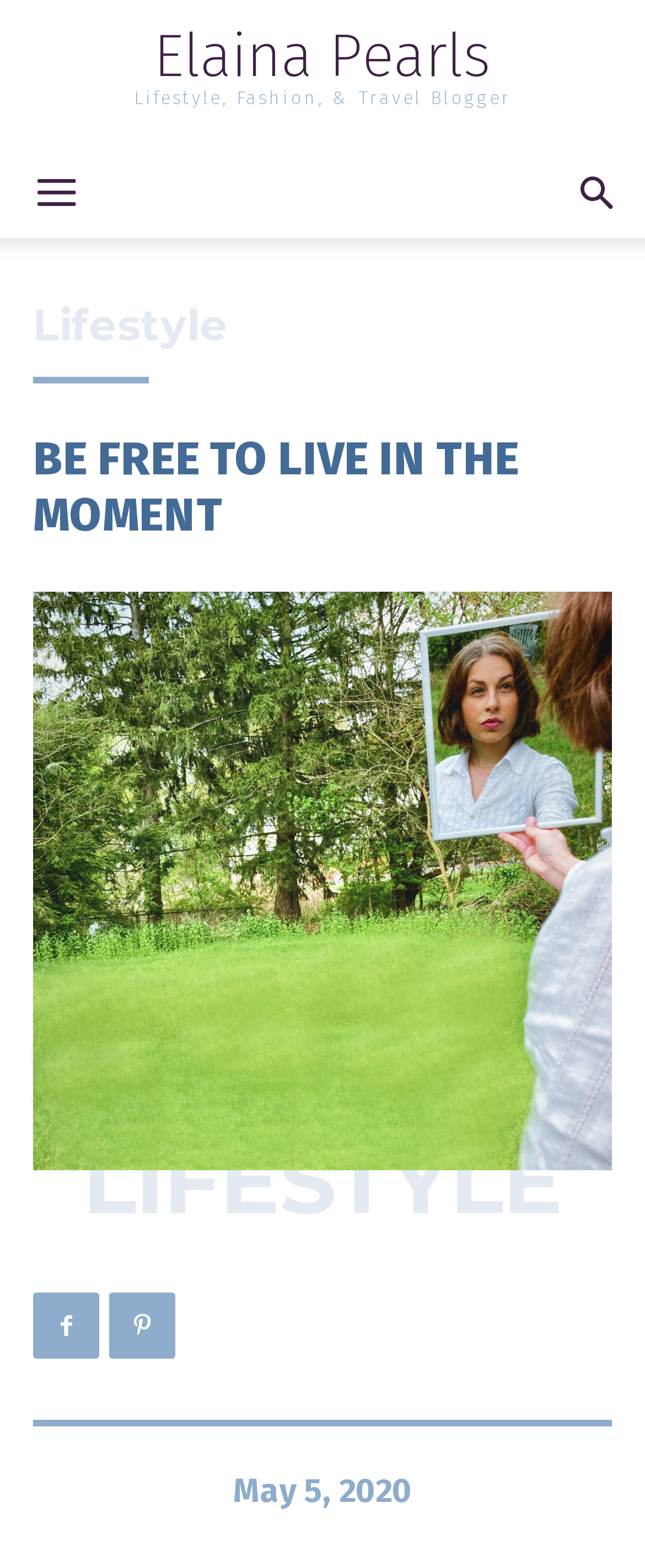Describe all the key features and sections of the webpage thoroughly.

The webpage is a blog titled "Be Free To Live In The Moment" by Elaina Pearls, a lifestyle, fashion, and travel blogger. At the top left, there is a link to the blogger's name, "Elaina Pearls", and a brief description of her profession. 

To the right of the blogger's name, there is a mobile toggle button, and at the top right corner, there is a search button. Below the search button, there are several links, including "Lifestyle", which is a category of the blog. 

The main title of the blog, "BE FREE TO LIVE IN THE MOMENT", is prominently displayed in the middle of the page. Below the title, there are more links, including another "LIFESTYLE" link, and two social media icons represented by Unicode characters. 

At the bottom of the page, there is a timestamp indicating that the blog post was published on May 5, 2020.